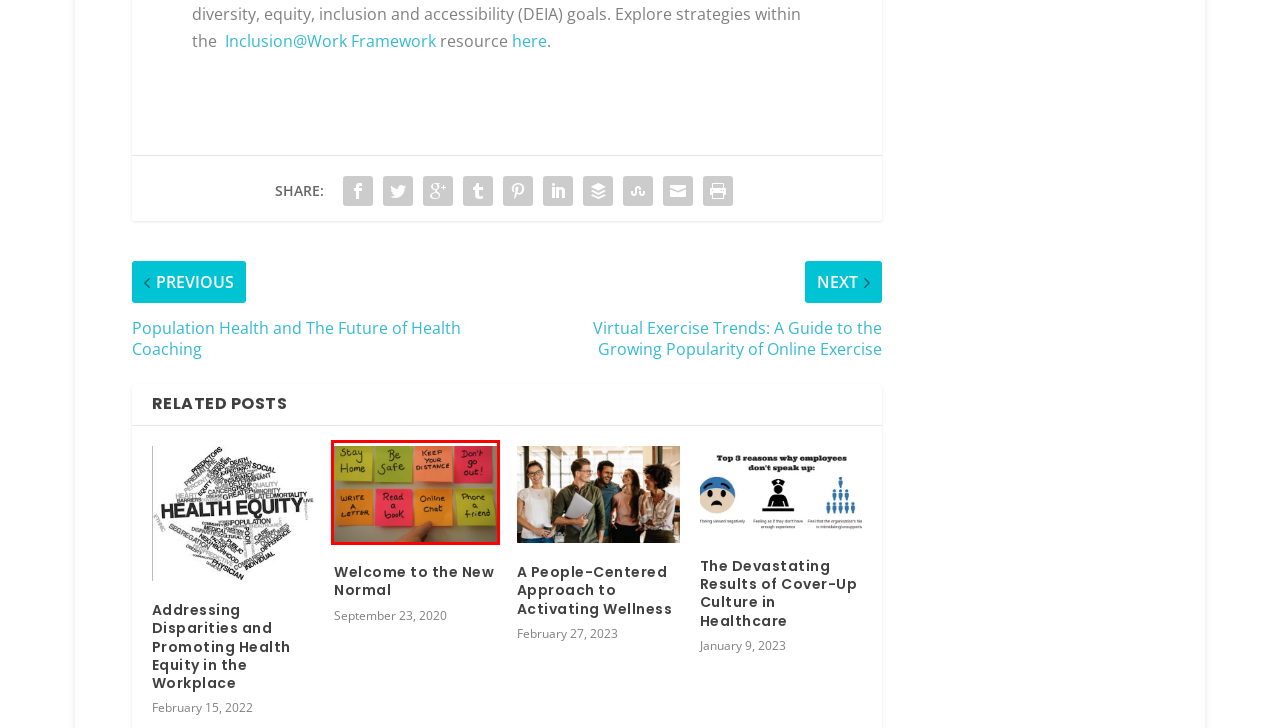You have a screenshot of a webpage, and a red bounding box highlights an element. Select the webpage description that best fits the new page after clicking the element within the bounding box. Options are:
A. Addressing Disparities and Promoting Health Equity in the Workplace | NWI Journal
B. NWI Wellness Promotion Competency Model | NWI Journal
C. The Devastating Results of Cover-Up Culture in Healthcare | NWI Journal
D. Buffer - Publishing
E. Welcome to the New Normal | NWI Journal
F. Intellectual | NWI Journal
G. Product Bundles | LearnWELL
H. A People-Centered Approach to Activating Wellness | NWI Journal

E